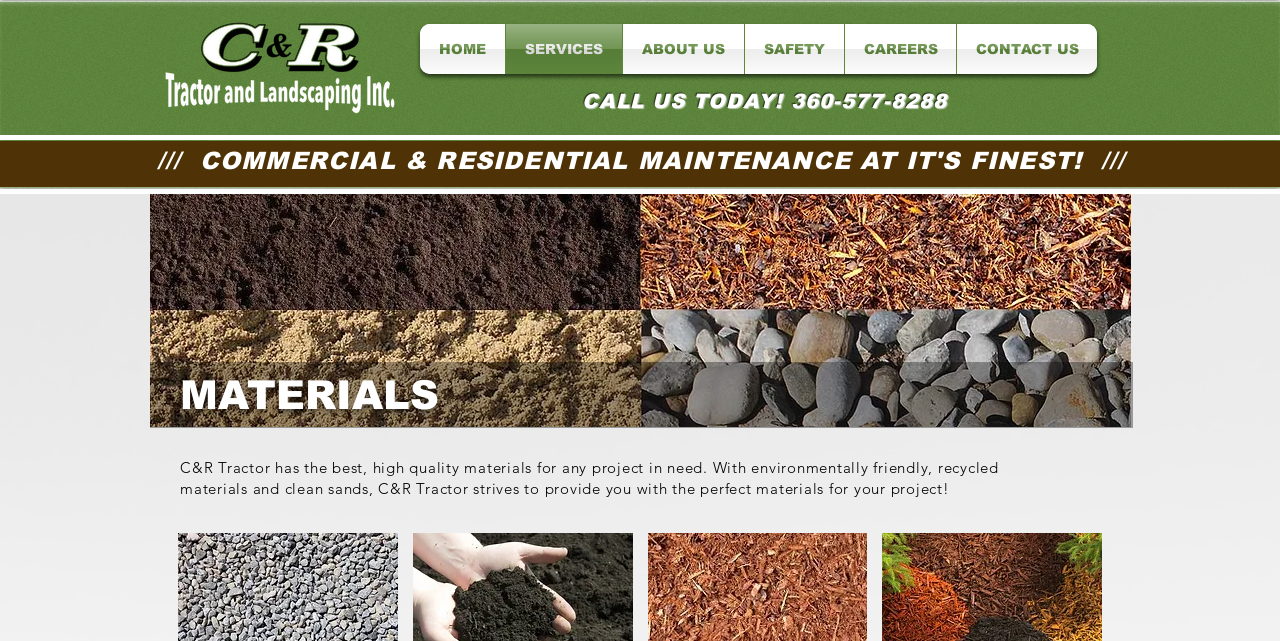Predict the bounding box for the UI component with the following description: "CONTACT US".

[0.748, 0.037, 0.857, 0.115]